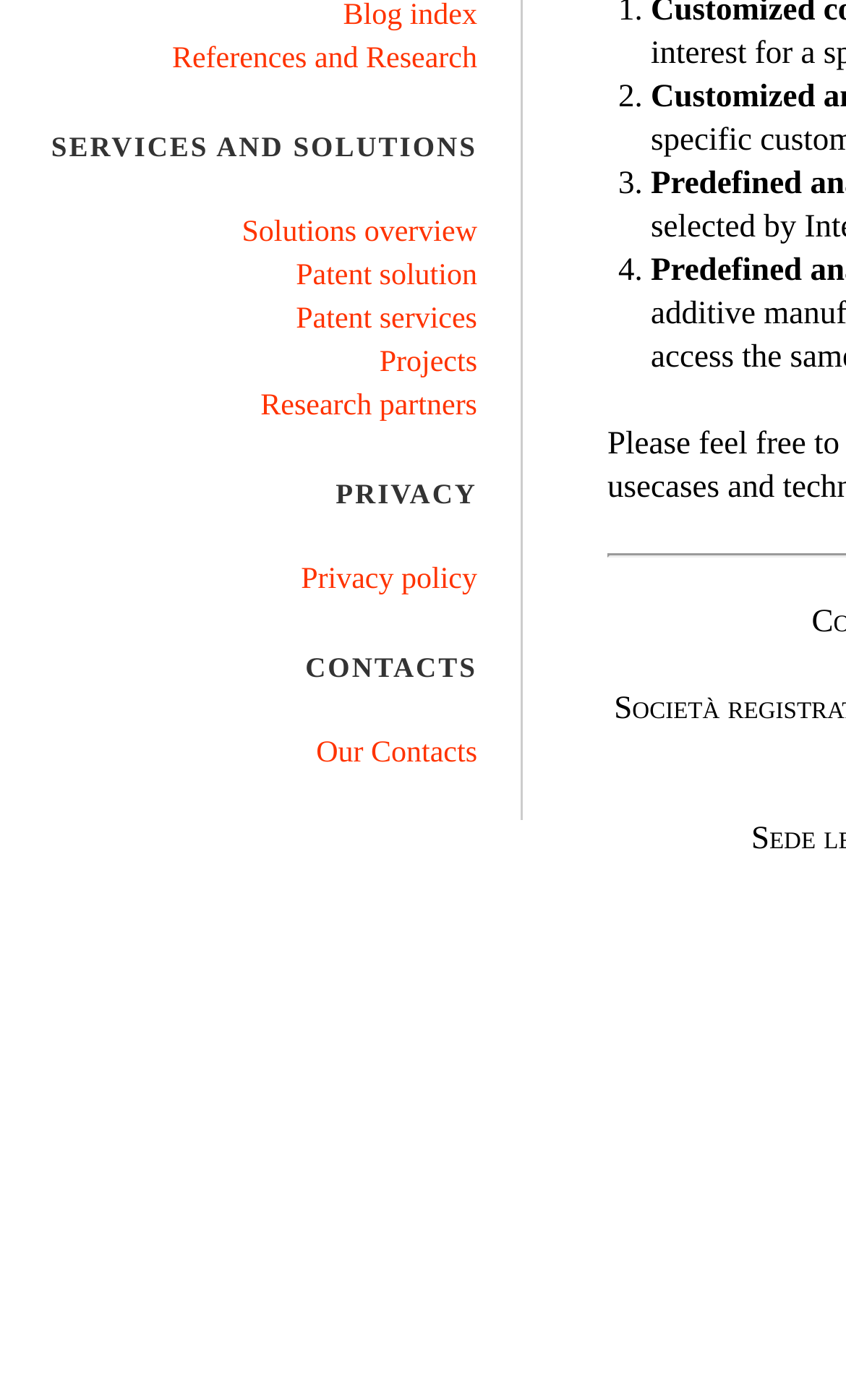From the screenshot, find the bounding box of the UI element matching this description: "his practice of breaking thumbs". Supply the bounding box coordinates in the form [left, top, right, bottom], each a float between 0 and 1.

None